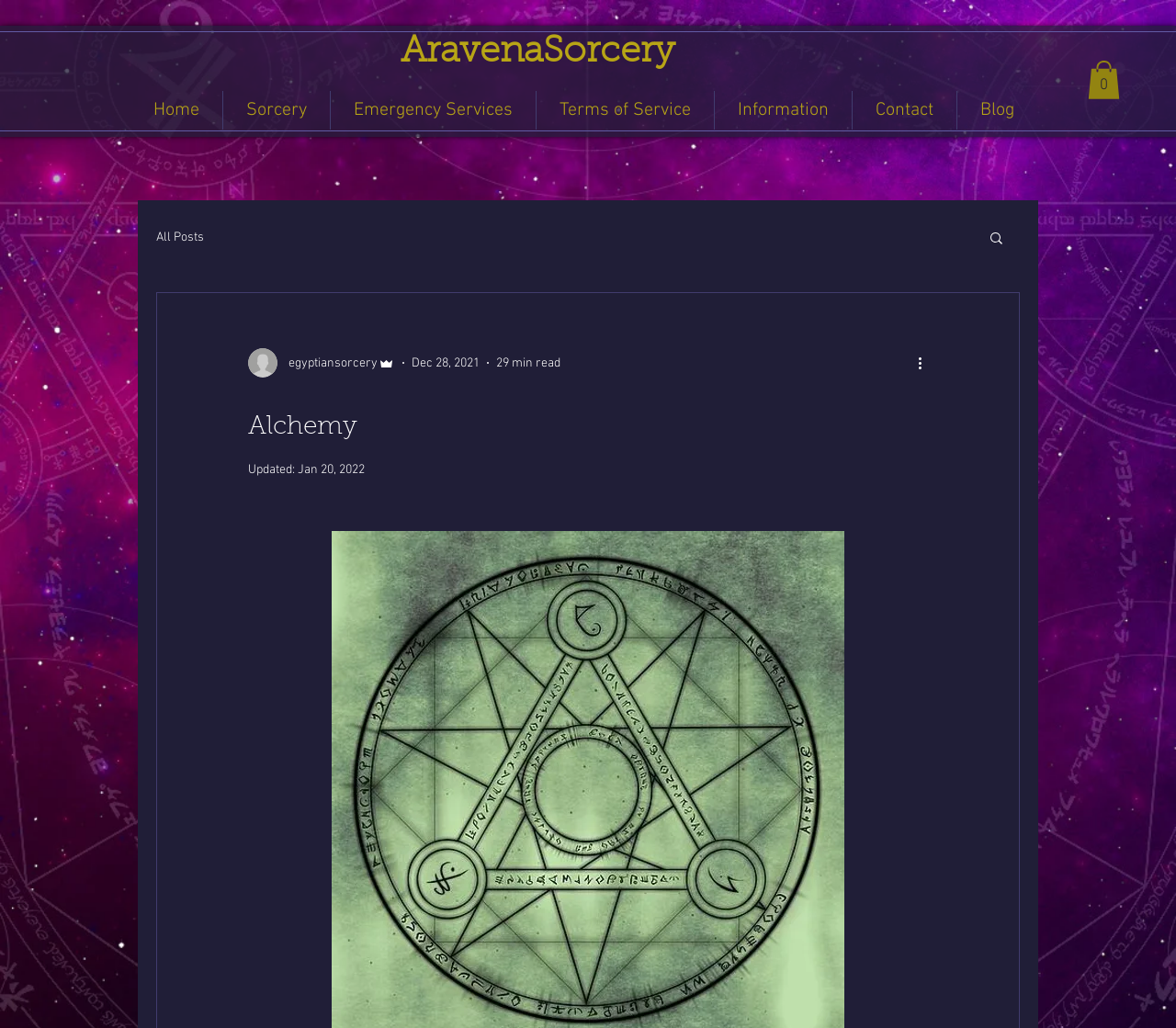Provide a thorough and detailed response to the question by examining the image: 
How many items are in the cart?

I found the 'Cart with 0 items' button, which indicates that there are no items in the cart.